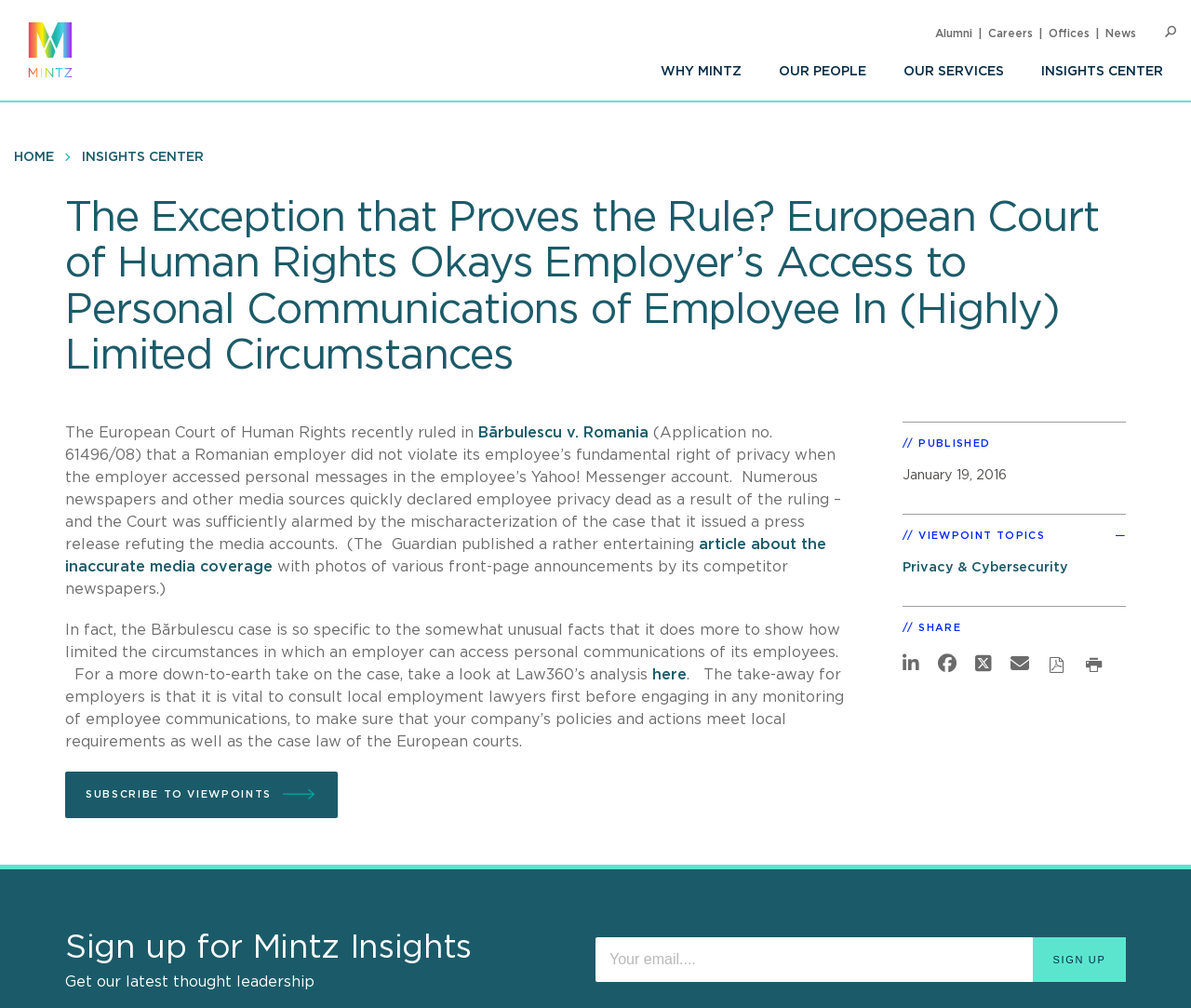What is the purpose of the 'Sign up for Mintz Insights' section?
Using the details from the image, give an elaborate explanation to answer the question.

The section is located at the bottom of the webpage and has a heading 'Sign up for Mintz Insights'. The text below the heading mentions 'Get our latest thought leadership', suggesting that the purpose of this section is to allow users to sign up to receive thought leadership content from Mintz.